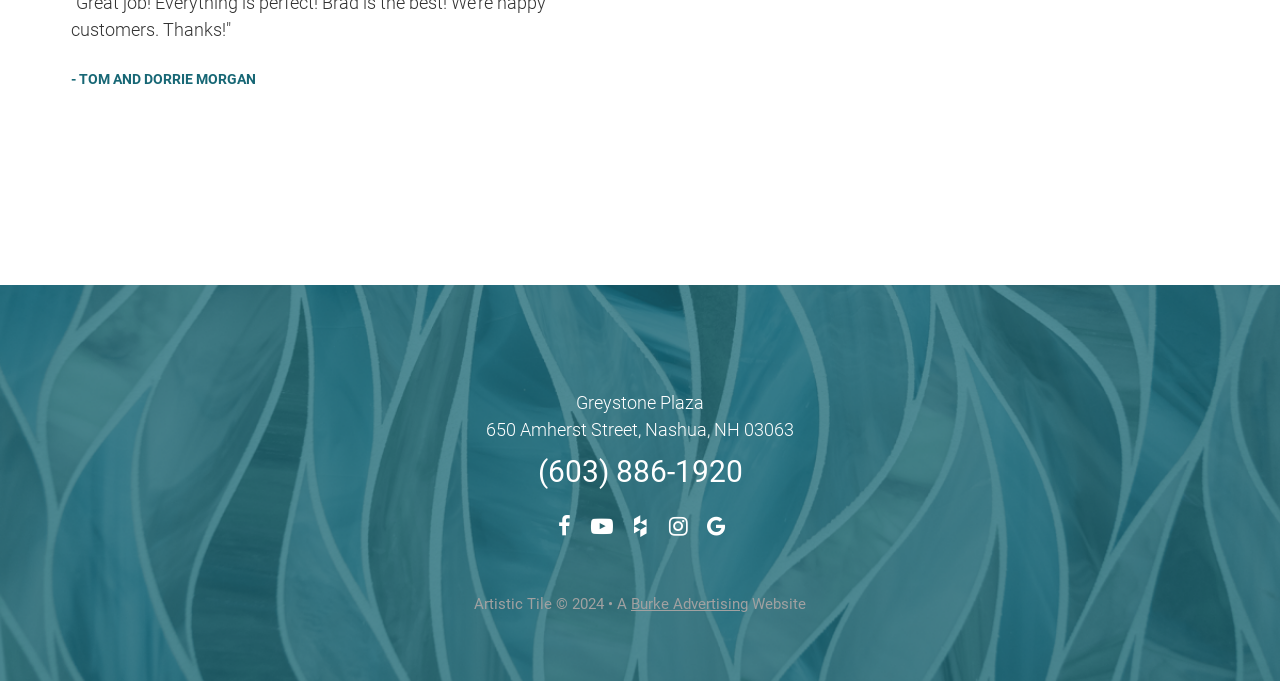Answer the following query with a single word or phrase:
What is the name of the plaza?

Greystone Plaza